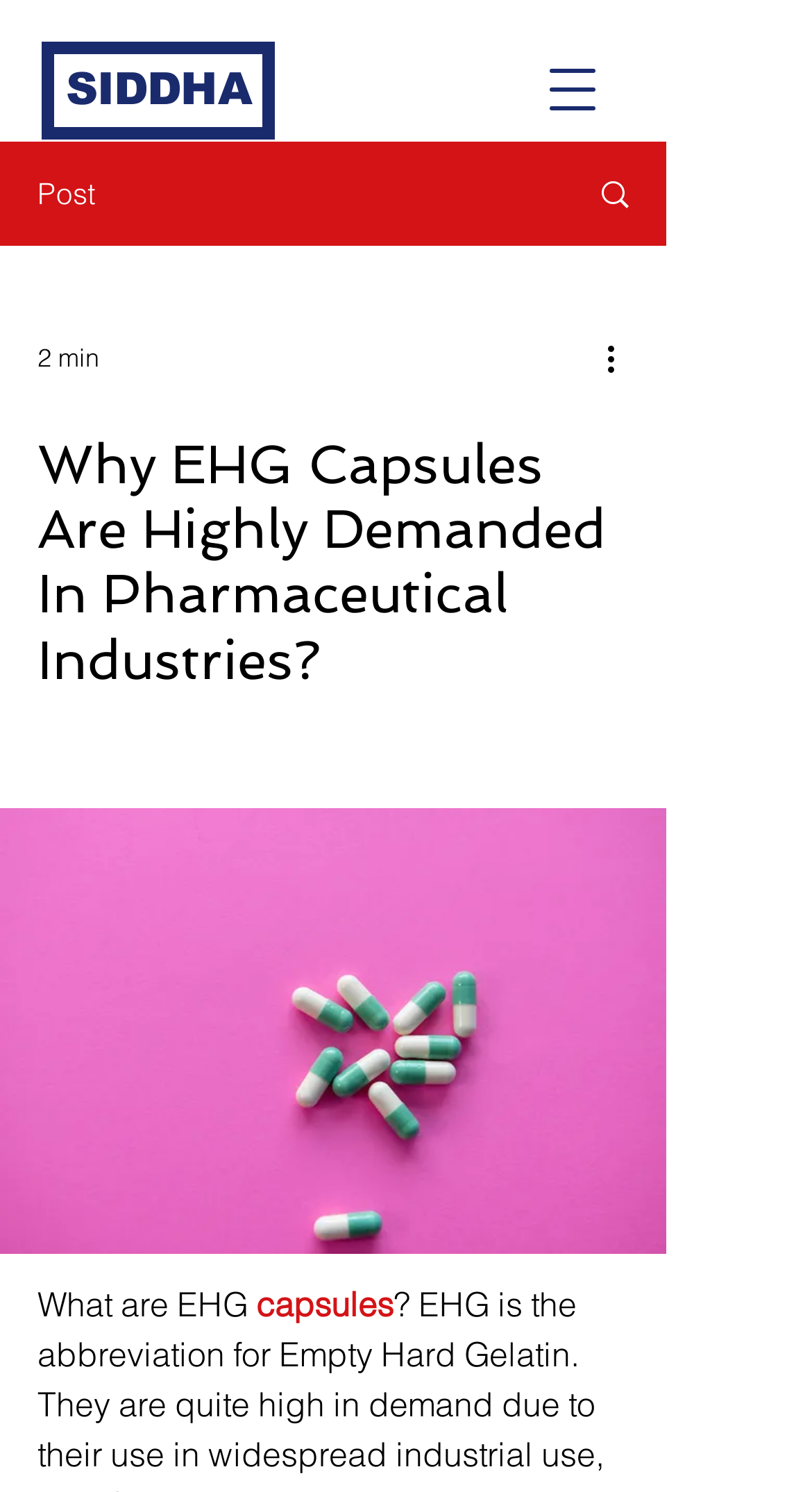Give a one-word or one-phrase response to the question:
What is the purpose of EHG capsules?

Industrial use